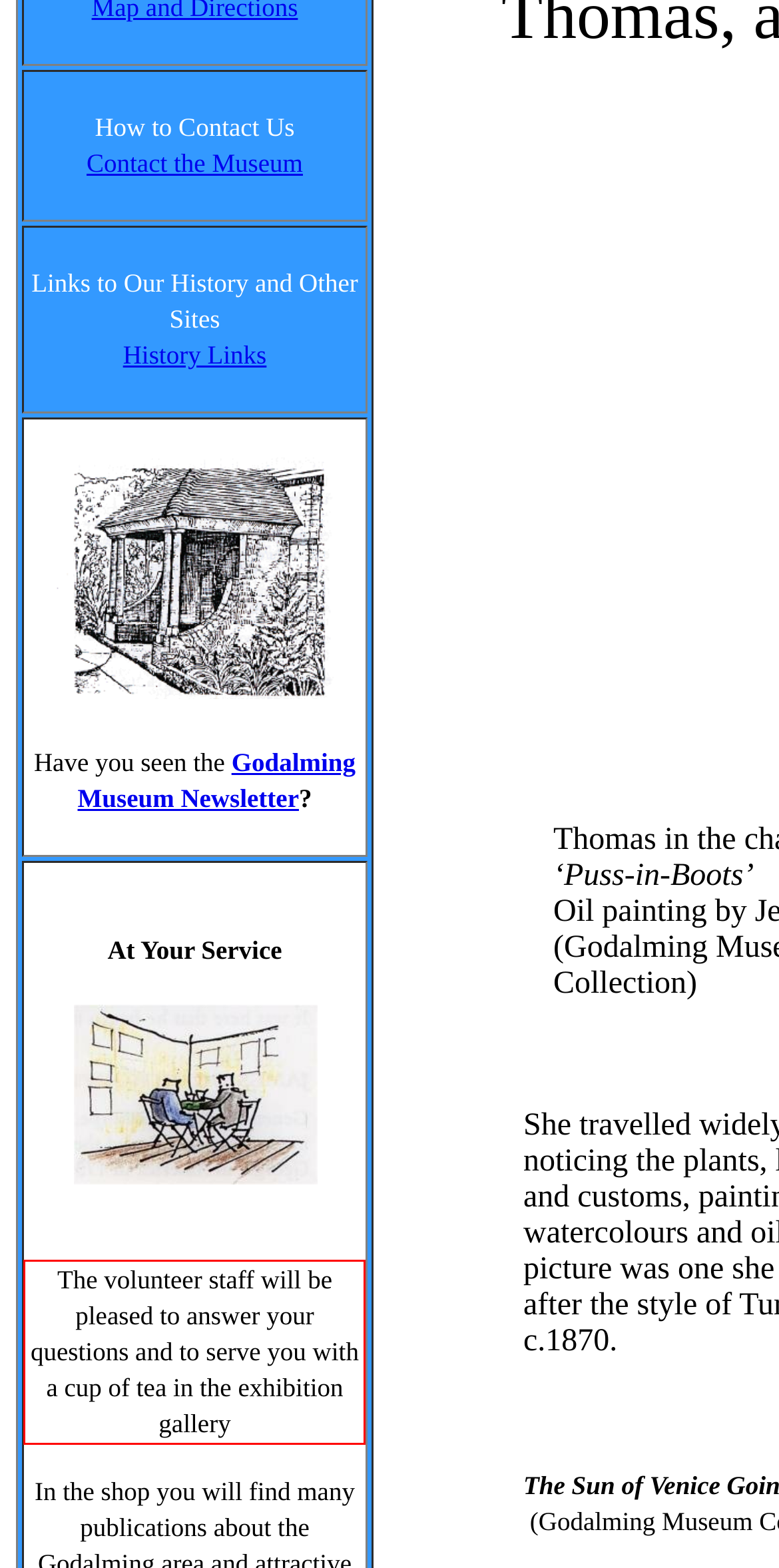Observe the screenshot of the webpage, locate the red bounding box, and extract the text content within it.

The volunteer staff will be pleased to answer your questions and to serve you with a cup of tea in the exhibition gallery